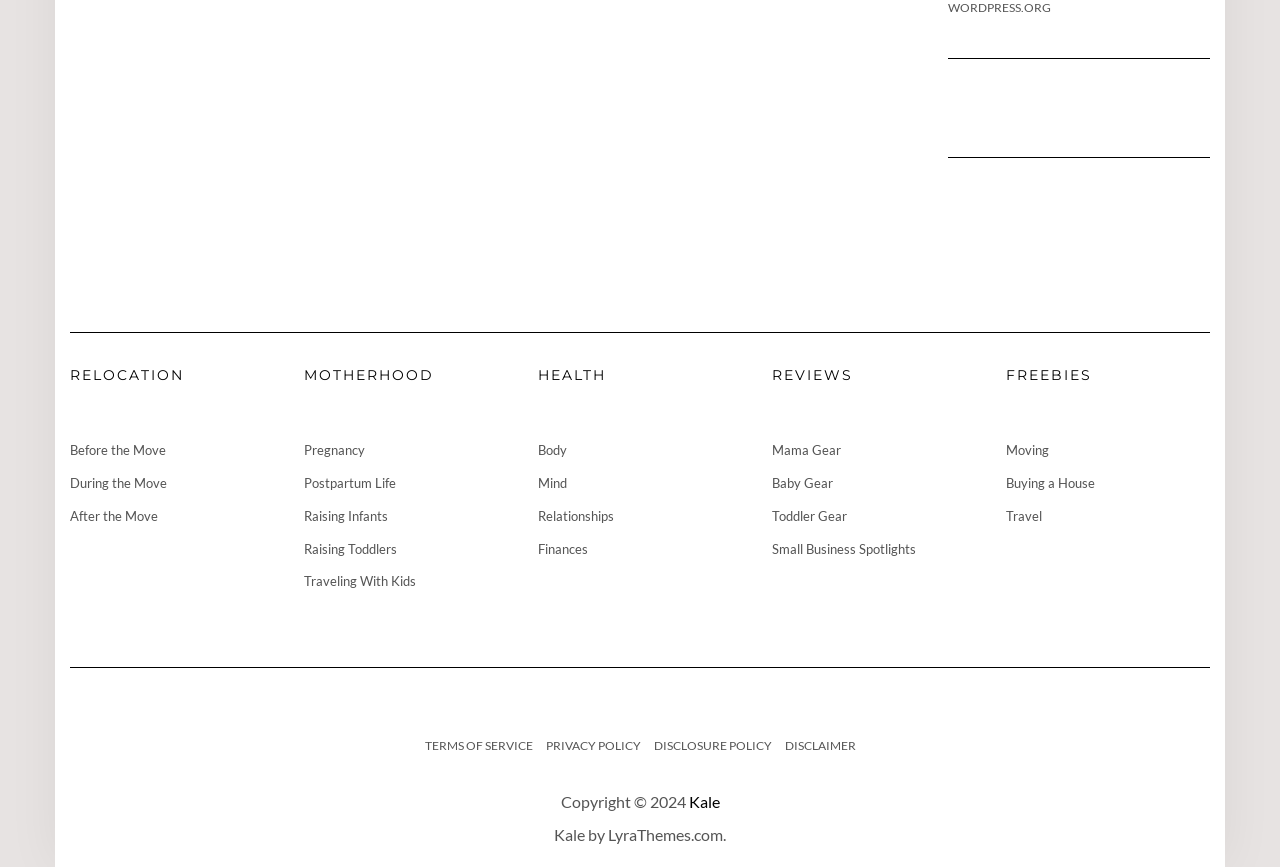How many horizontal separators are there in the footer sidebar?
Using the visual information from the image, give a one-word or short-phrase answer.

2